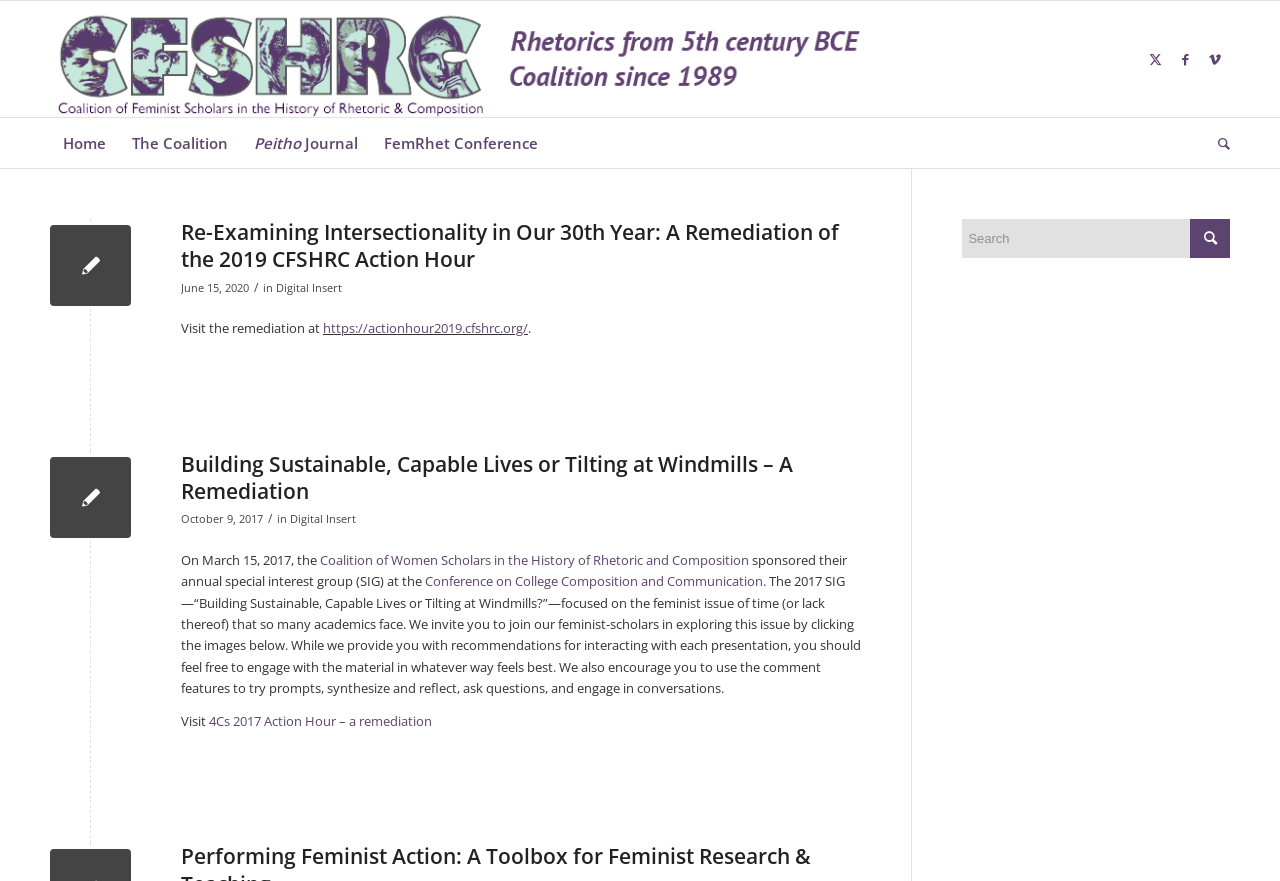How many articles are there on the webpage?
Please give a detailed and elaborate explanation in response to the question.

I counted the number of articles by looking at the sections on the webpage. There are 2 article sections, each with a heading and text.